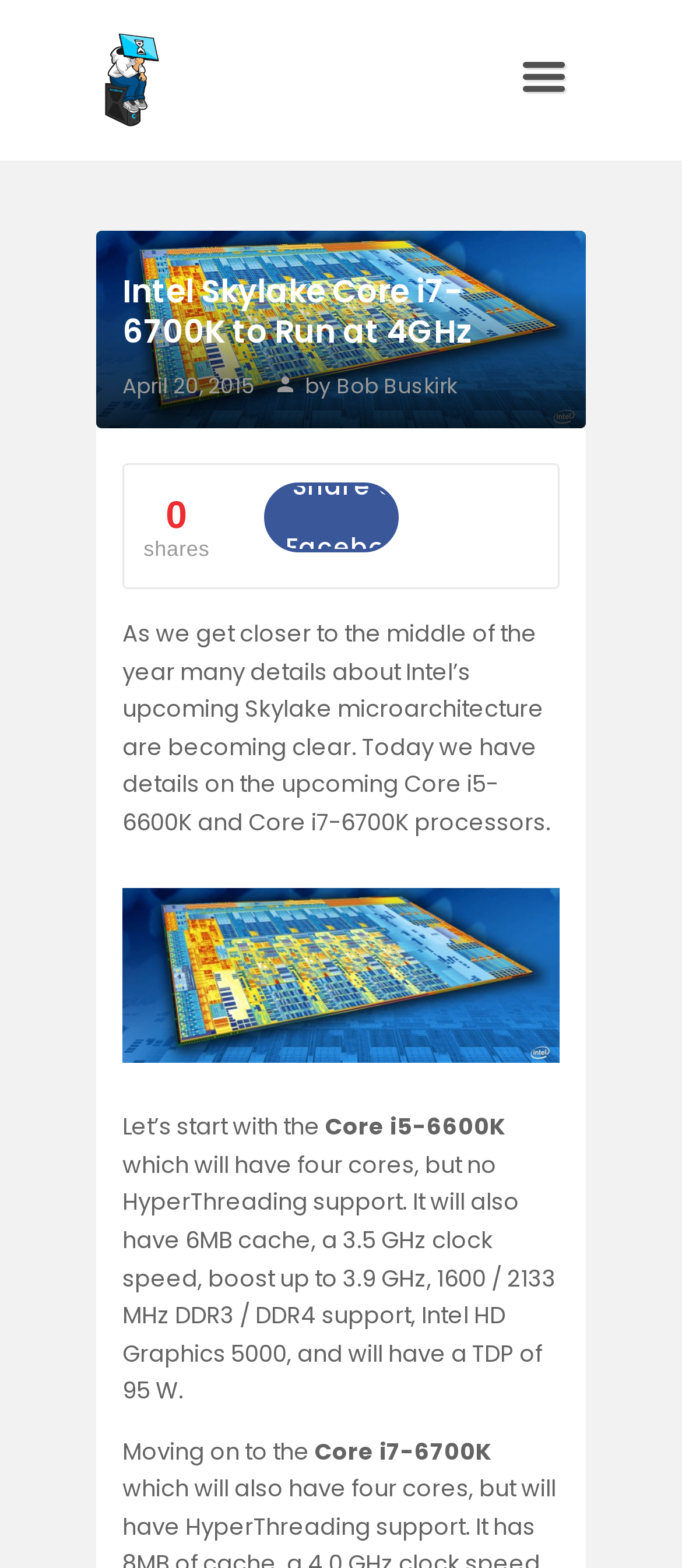Locate the bounding box coordinates of the area you need to click to fulfill this instruction: 'Go to Home page'. The coordinates must be in the form of four float numbers ranging from 0 to 1: [left, top, right, bottom].

[0.314, 0.135, 0.686, 0.182]